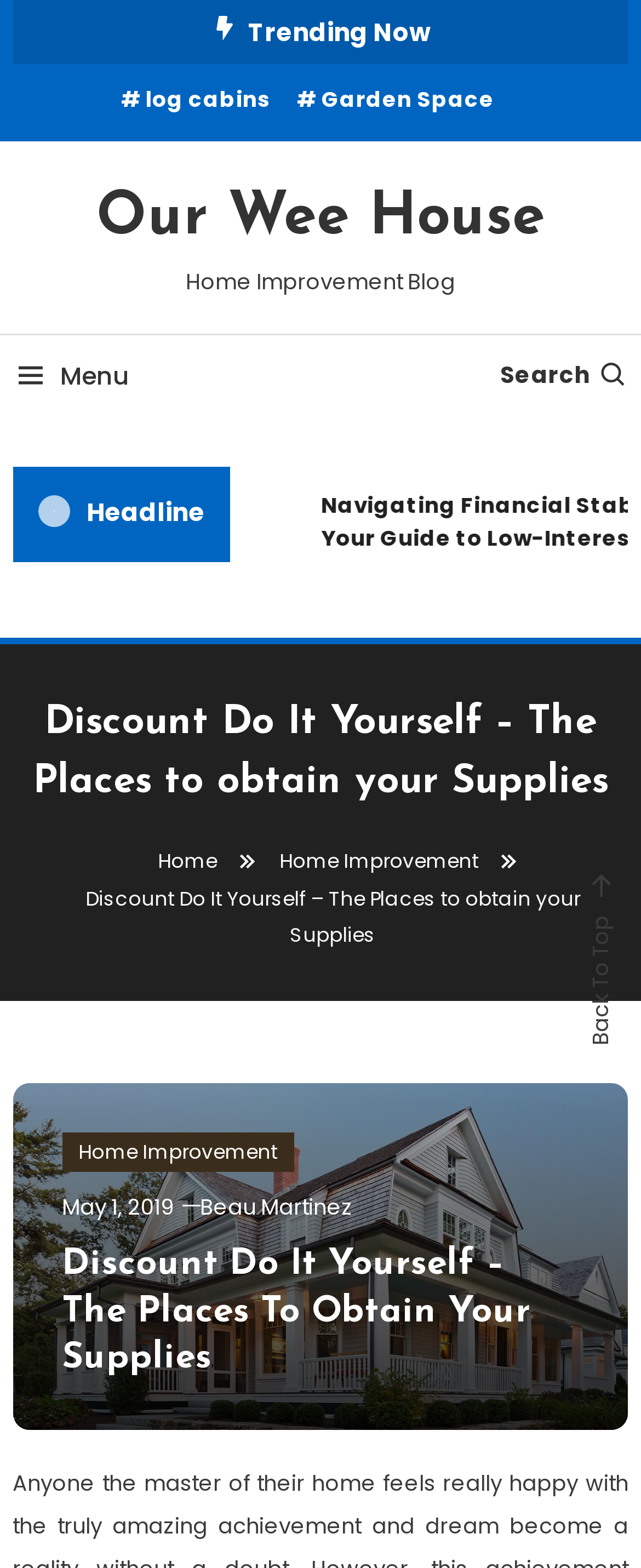Provide a one-word or short-phrase answer to the question:
What is the purpose of the 'Back To Top' button?

To scroll back to the top of the page